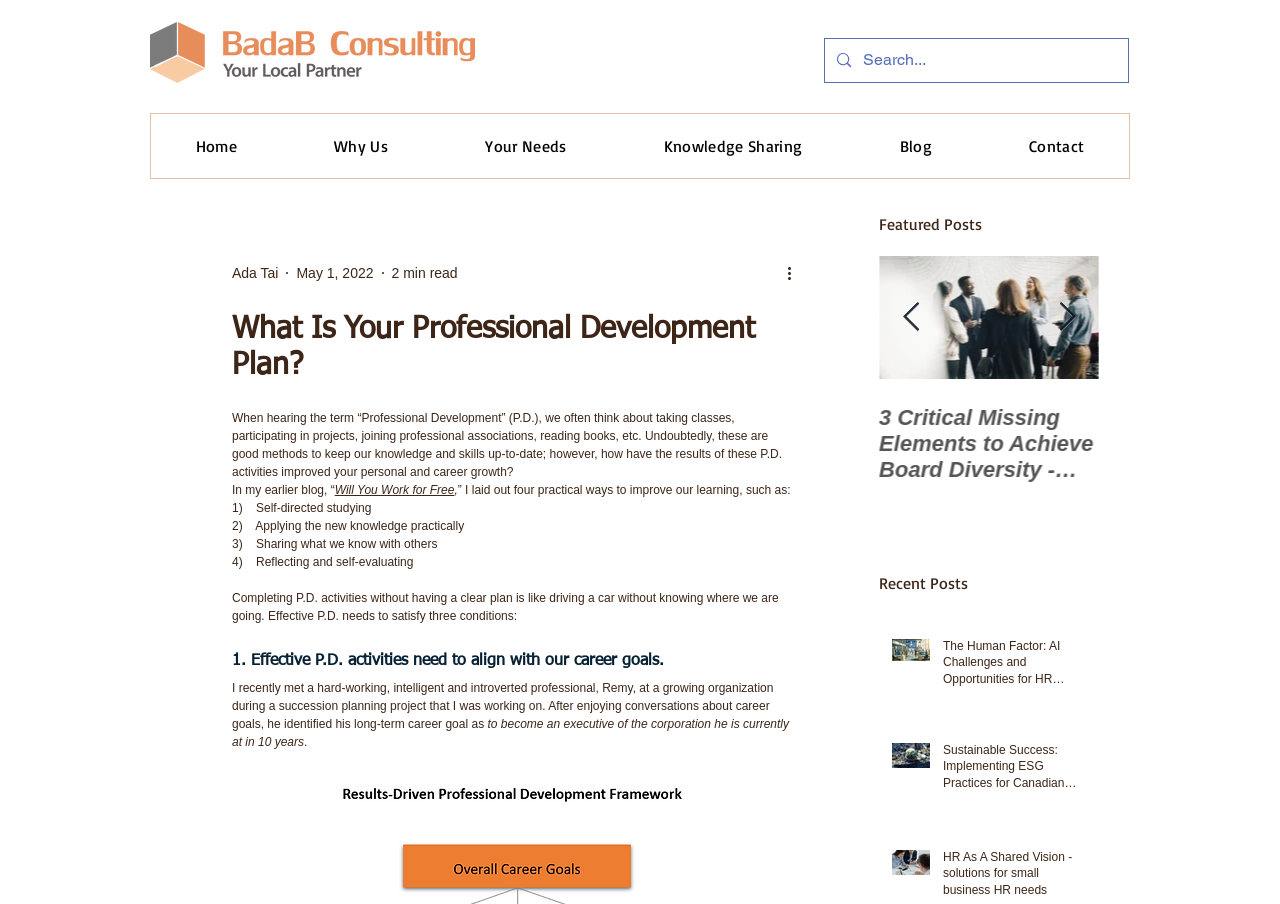What is the name of the company?
Answer the question with a detailed and thorough explanation.

The company name can be found at the top left corner of the webpage, where the logo is located. It is written as 'BadaB Consulting Inc.'.